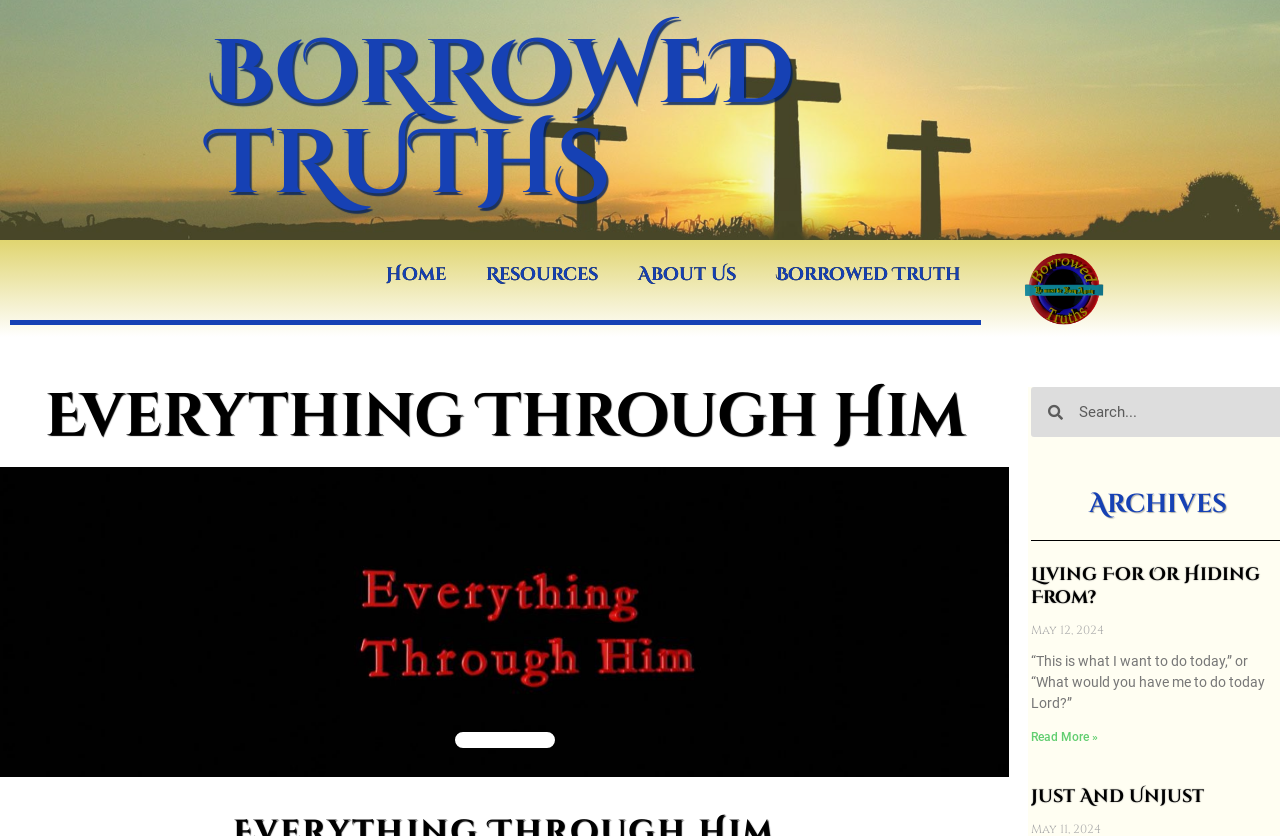What is the date mentioned on the webpage?
Please utilize the information in the image to give a detailed response to the question.

I looked at the elements with type 'StaticText' and found the one with the text 'May 12, 2024' which is a date mentioned on the webpage.